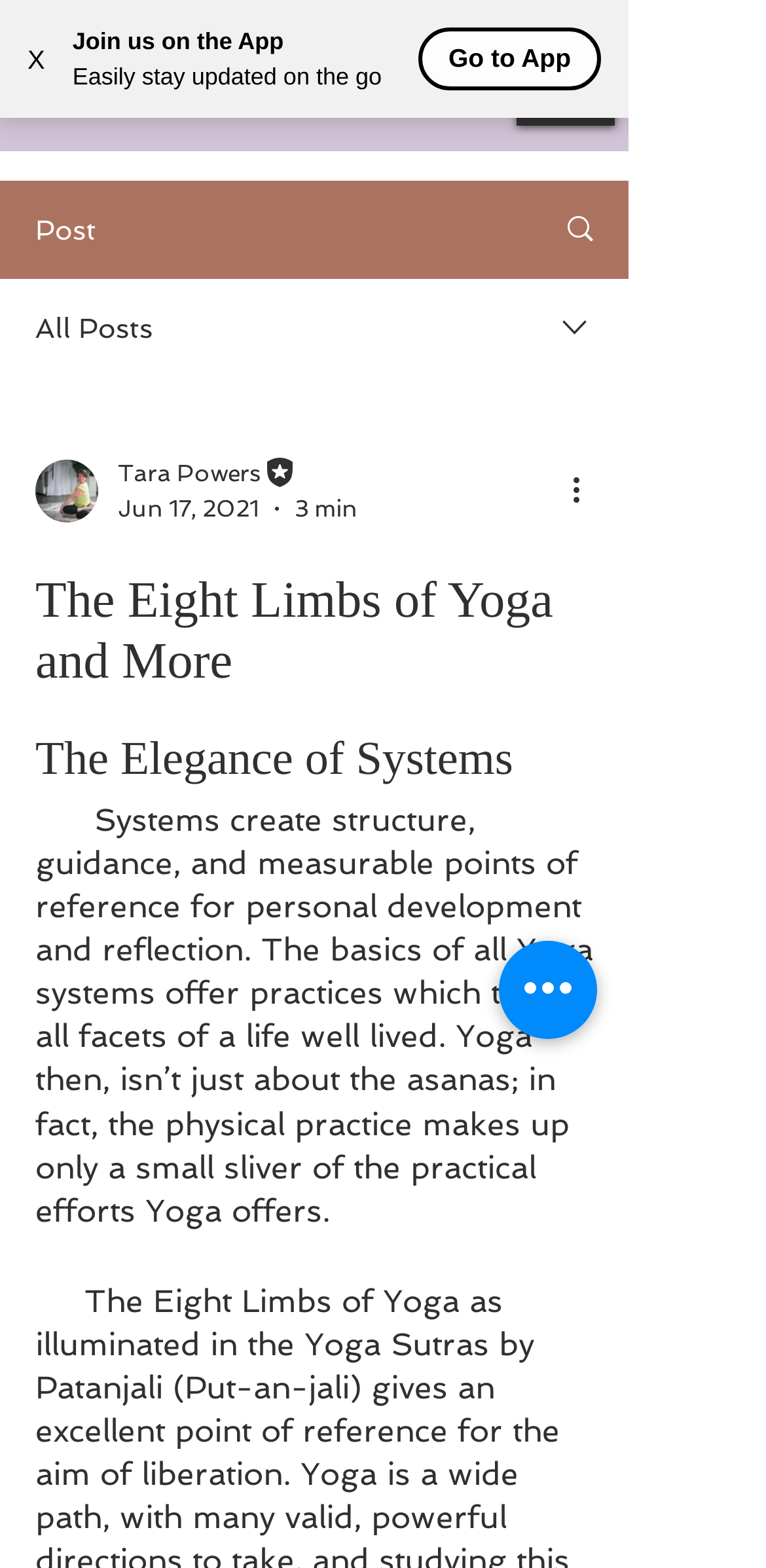Generate a comprehensive description of the webpage.

The webpage appears to be a blog or article page focused on yoga, with a title "The Eight Limbs of Yoga and More". At the top left corner, there is a button to close the current window, and next to it, a text "Join us on the App" with a brief description "Easily stay updated on the go". A "Go to App" button is located to the right of this text.

On the top right corner, there is a cart icon with a link to view the cart contents, which currently has 0 items. Next to the cart icon, a navigation menu button is located, which when opened, displays a menu with options such as "Post" and "All Posts".

Below the navigation menu, there is a section with a writer's picture, their name "Tara Powers" with the title "Editor", and the date "Jun 17, 2021". The article's reading time, "3 min", is also displayed in this section.

The main content of the webpage is divided into sections, with headings "The Eight Limbs of Yoga and More" and "The Elegance of Systems". The latter heading is followed by a lengthy paragraph describing the benefits of yoga systems in personal development and reflection.

At the bottom of the page, there is a button labeled "Quick actions". Throughout the page, there are several images, including icons and the writer's picture.